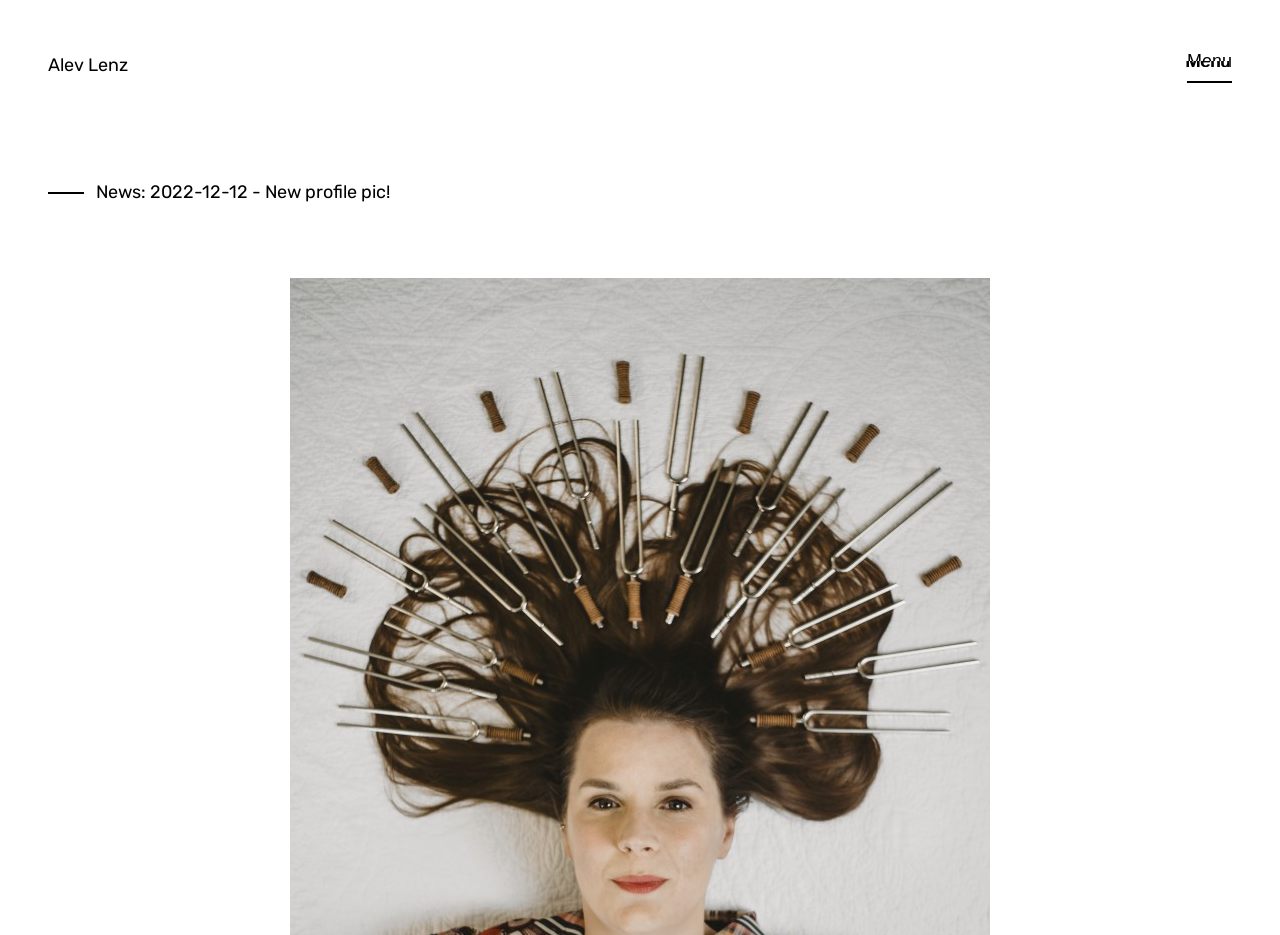Based on the element description Alev Lenz, identify the bounding box of the UI element in the given webpage screenshot. The coordinates should be in the format (top-left x, top-left y, bottom-right x, bottom-right y) and must be between 0 and 1.

[0.038, 0.058, 0.1, 0.081]